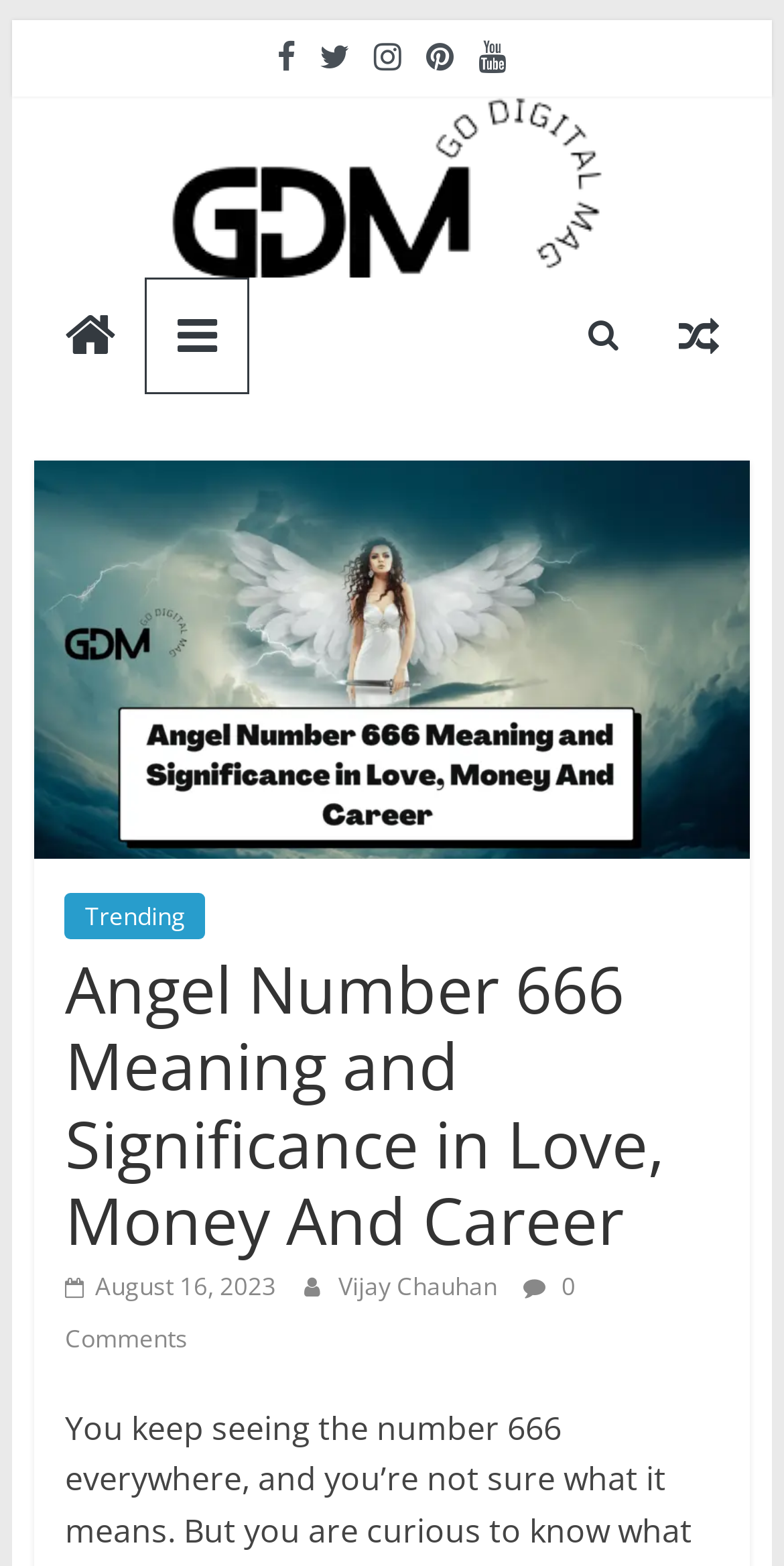Can you extract the headline from the webpage for me?

Angel Number 666 Meaning and Significance in Love, Money And Career